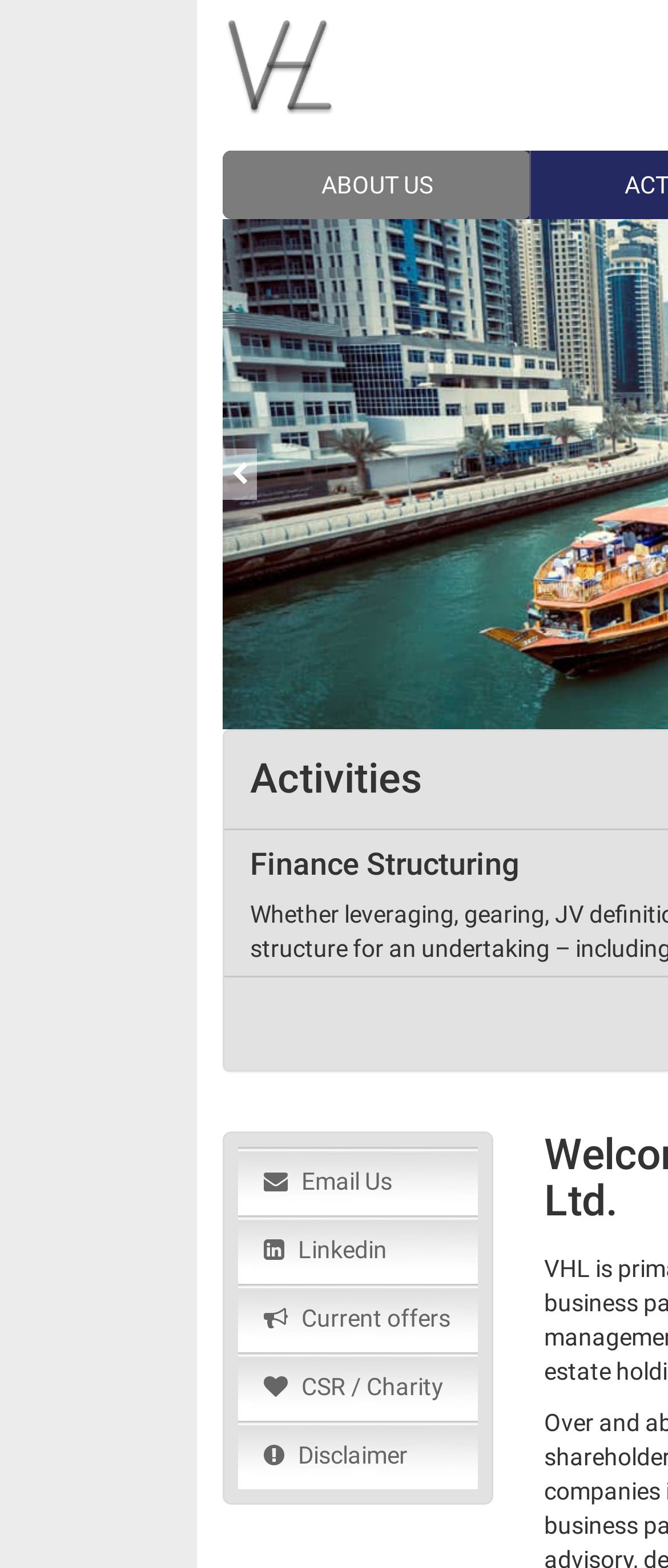Using the provided description CSR / Charity, find the bounding box coordinates for the UI element. Provide the coordinates in (top-left x, top-left y, bottom-right x, bottom-right y) format, ensuring all values are between 0 and 1.

[0.356, 0.862, 0.714, 0.906]